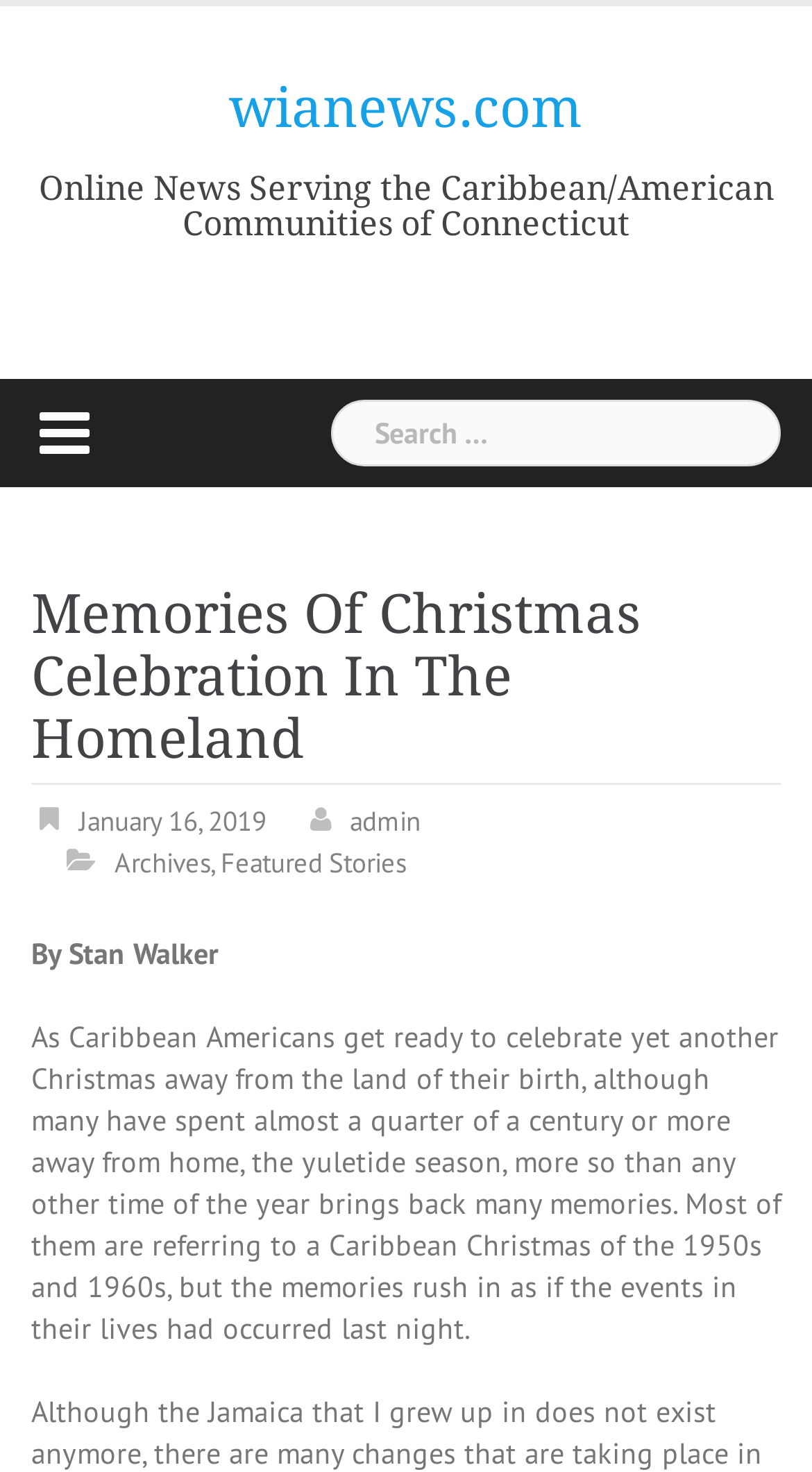Please determine the bounding box coordinates for the element with the description: "wianews.com".

[0.282, 0.052, 0.718, 0.095]